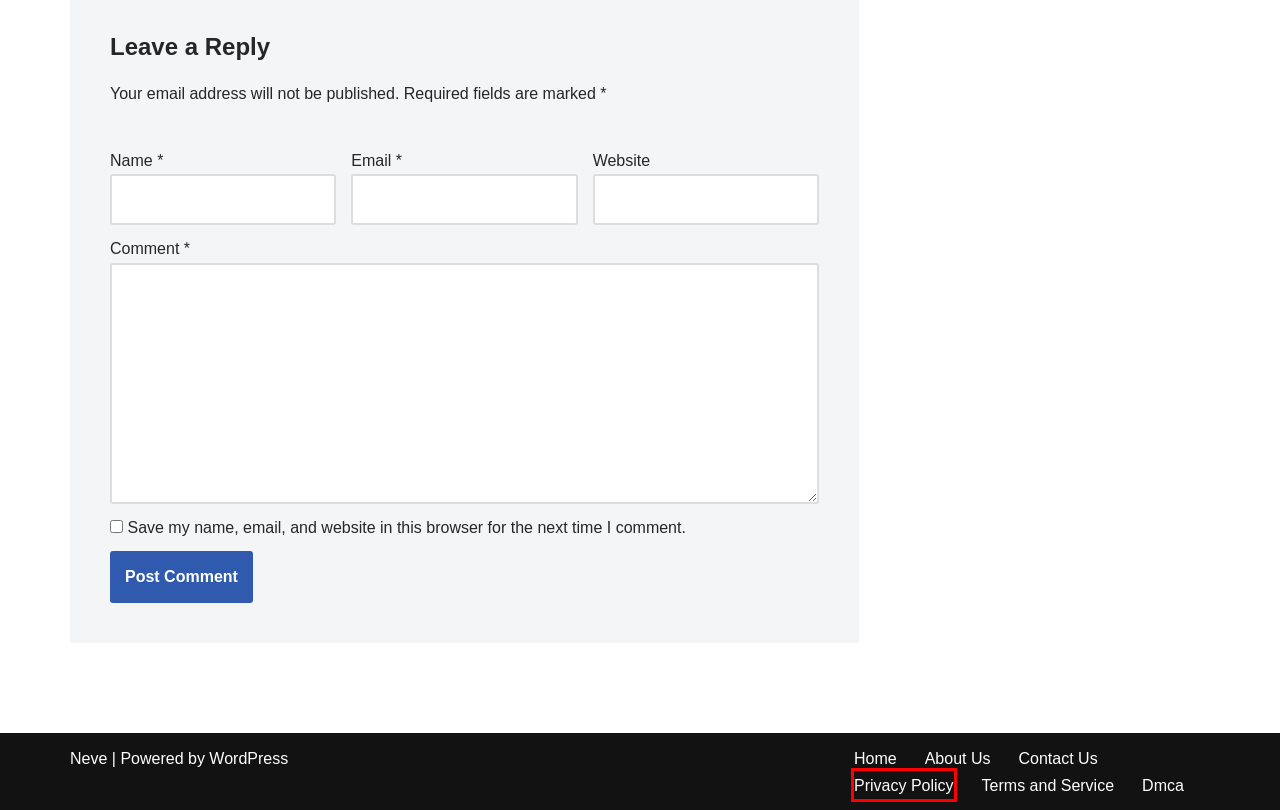You are presented with a screenshot of a webpage containing a red bounding box around a particular UI element. Select the best webpage description that matches the new webpage after clicking the element within the bounding box. Here are the candidates:
A. Dmca - Simsimkoo
B. Seema Singh, Author at Simsimkoo
C. Privacy Policy - Simsimkoo
D. Contact Us - Simsimkoo
E. Television Archives - Simsimkoo
F. Food Archives - Simsimkoo
G. Blog Tool, Publishing Platform, and CMS – WordPress.org
H. hakka noodles recipe | veg noodles recipe how to make recipe - Simsimkoo

C